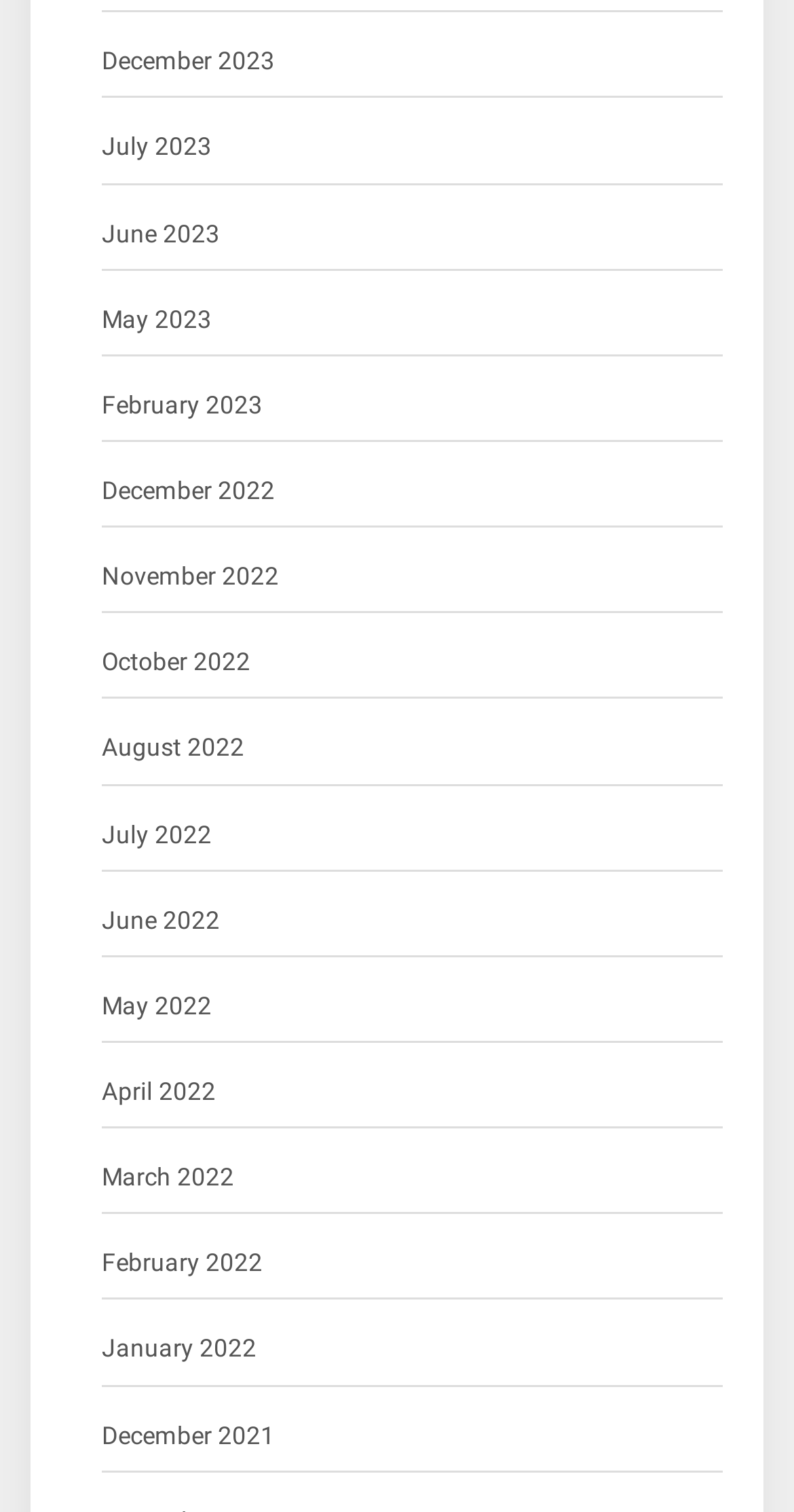Locate the bounding box coordinates of the area to click to fulfill this instruction: "view December 2023". The bounding box should be presented as four float numbers between 0 and 1, in the order [left, top, right, bottom].

[0.128, 0.027, 0.346, 0.056]